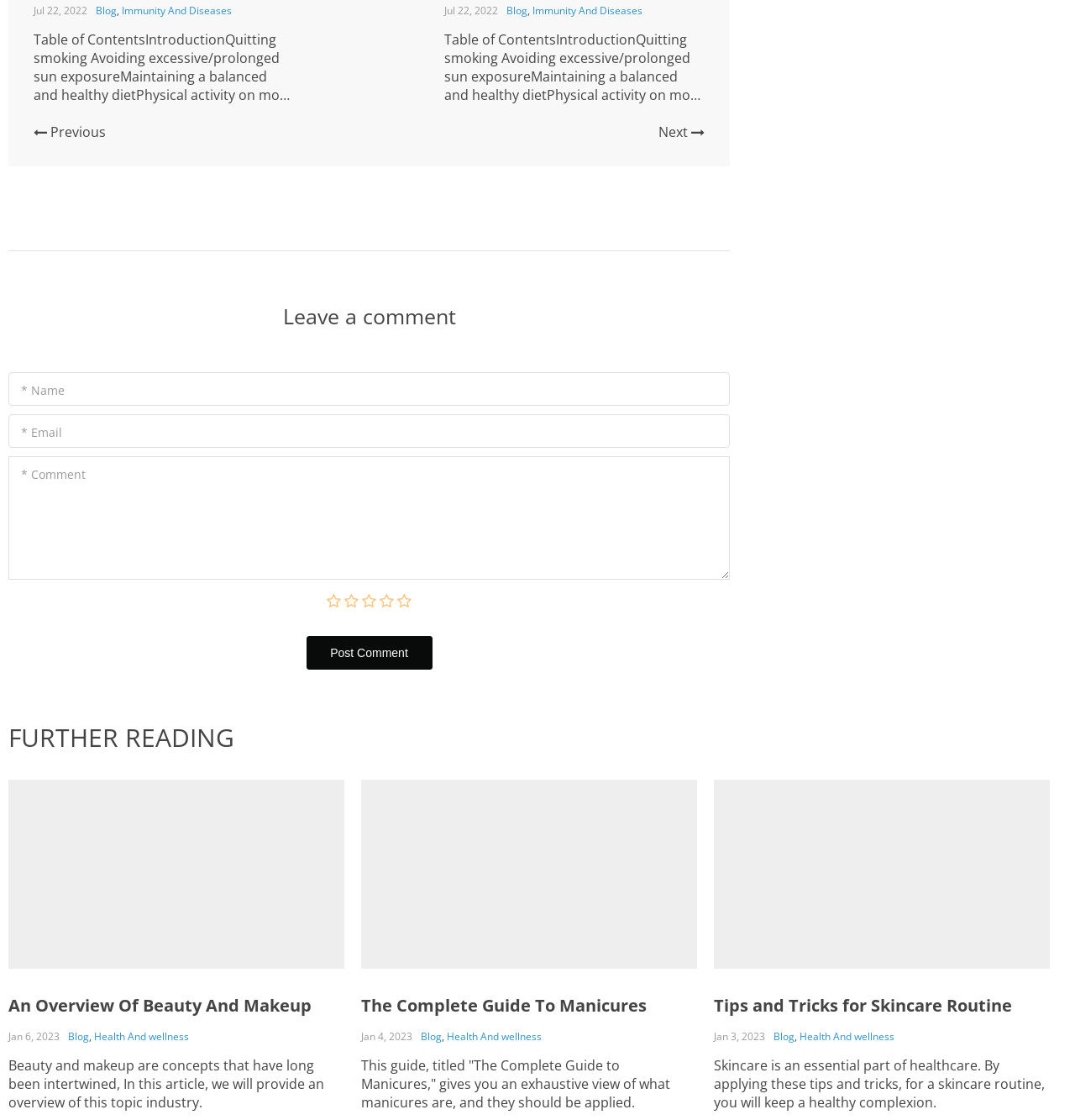Provide the bounding box coordinates of the HTML element described as: "parent_node: * Email name="email"". The bounding box coordinates should be four float numbers between 0 and 1, i.e., [left, top, right, bottom].

[0.008, 0.369, 0.679, 0.399]